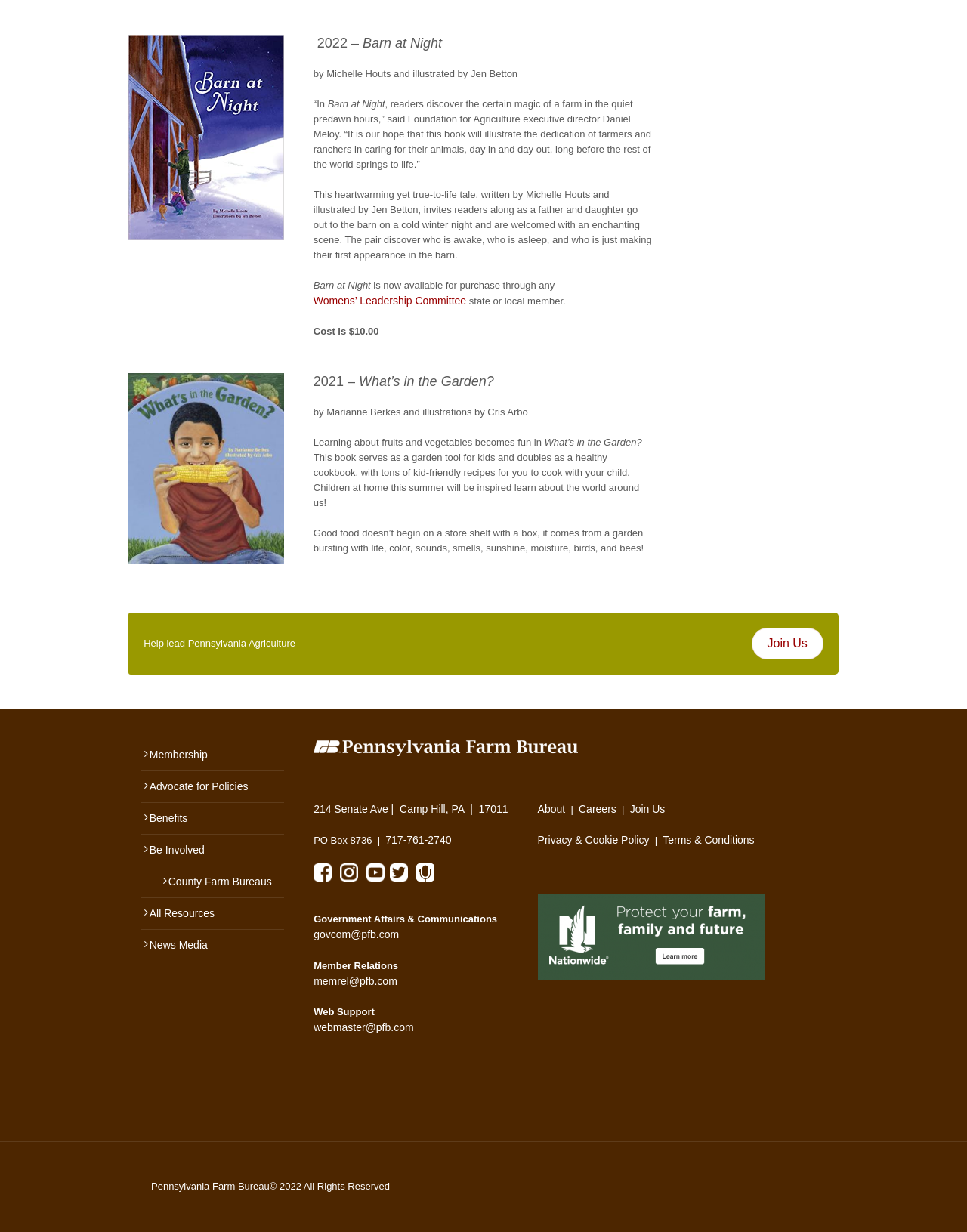Identify the bounding box coordinates for the region of the element that should be clicked to carry out the instruction: "Purchase 'What’s in the Garden?' book". The bounding box coordinates should be four float numbers between 0 and 1, i.e., [left, top, right, bottom].

[0.324, 0.303, 0.676, 0.316]